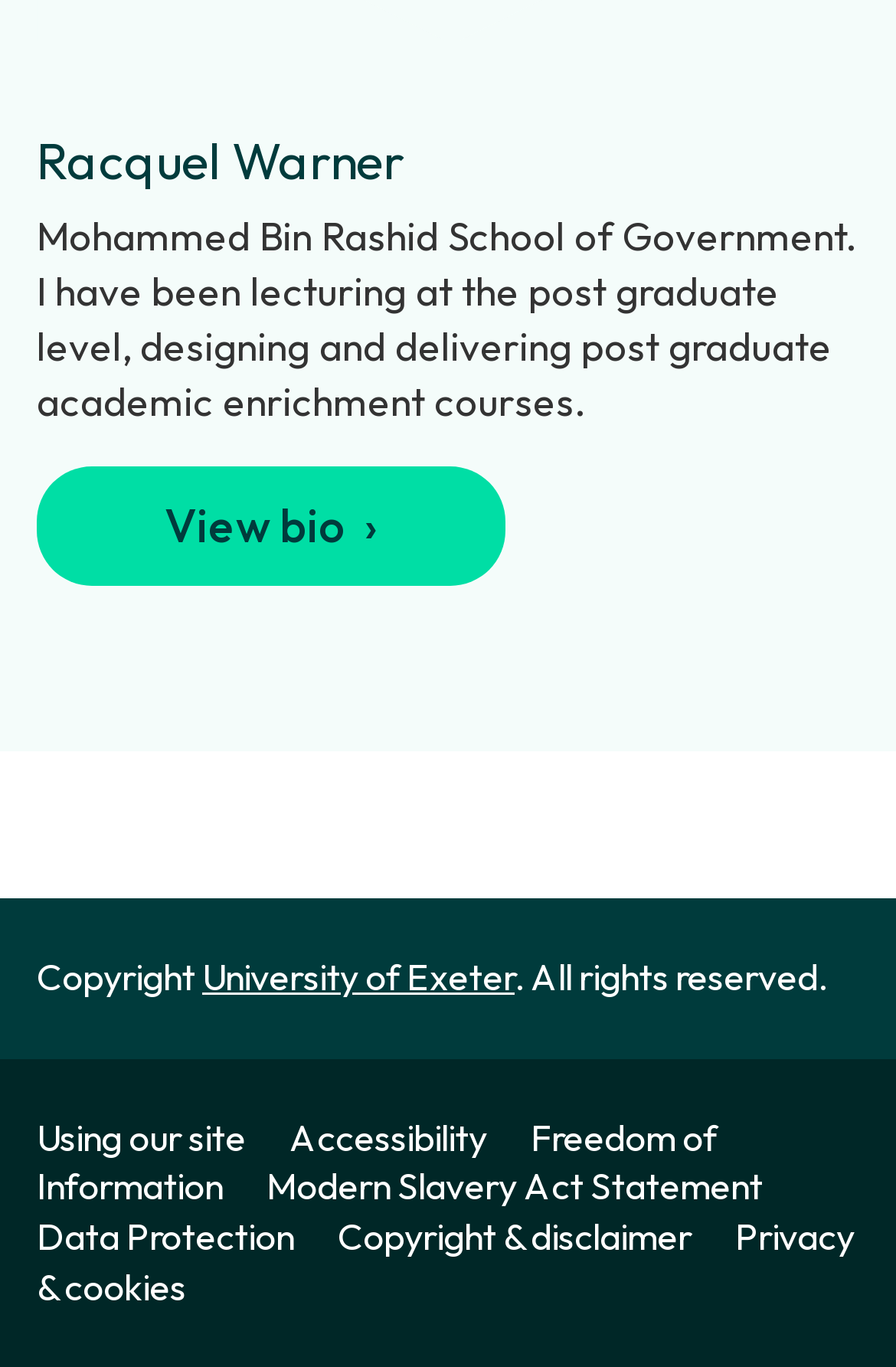Please indicate the bounding box coordinates of the element's region to be clicked to achieve the instruction: "Check accessibility". Provide the coordinates as four float numbers between 0 and 1, i.e., [left, top, right, bottom].

[0.323, 0.815, 0.585, 0.848]